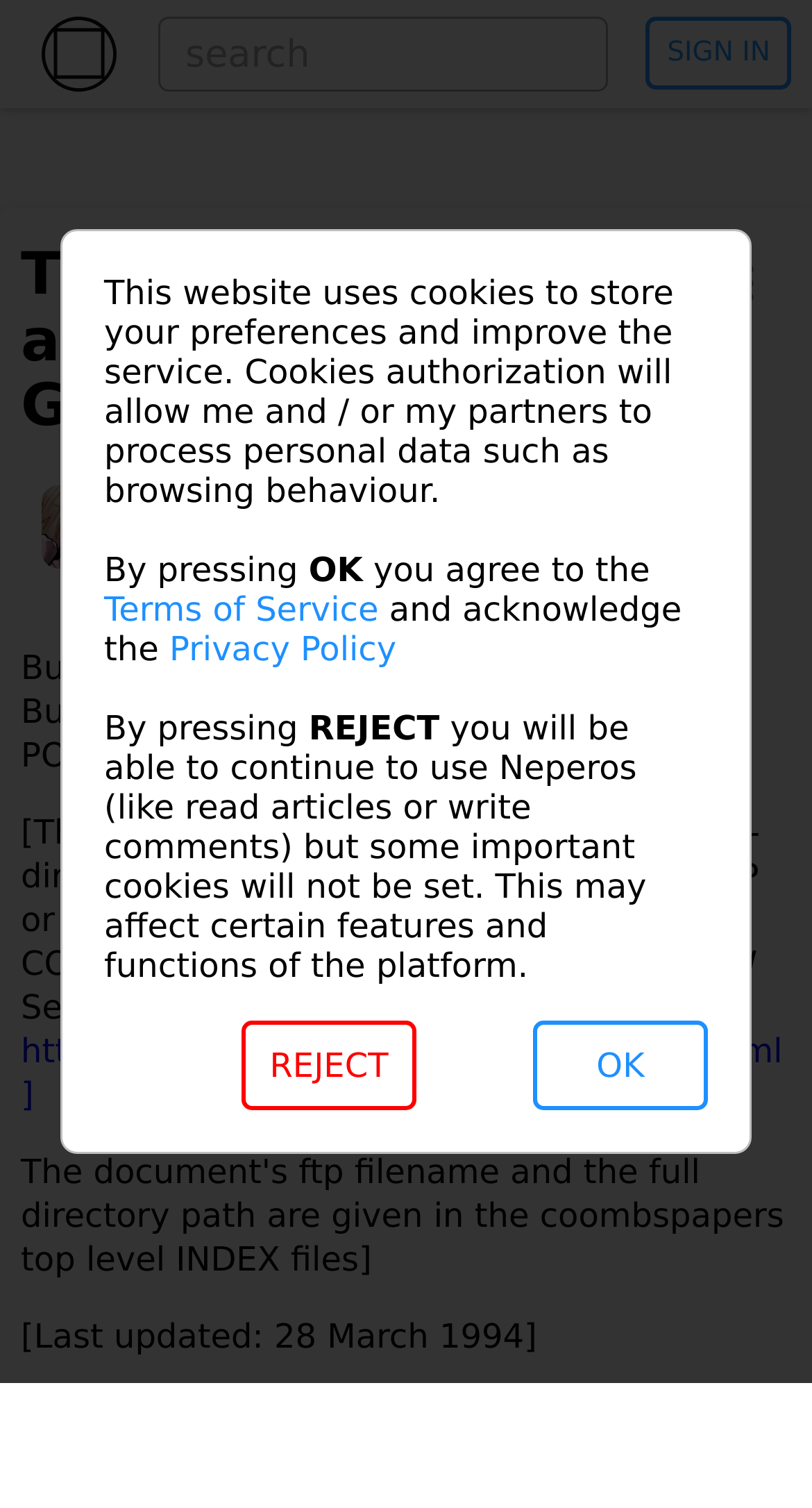Provide the bounding box coordinates of the UI element that matches the description: "(@eZine)".

[0.44, 0.323, 0.642, 0.349]